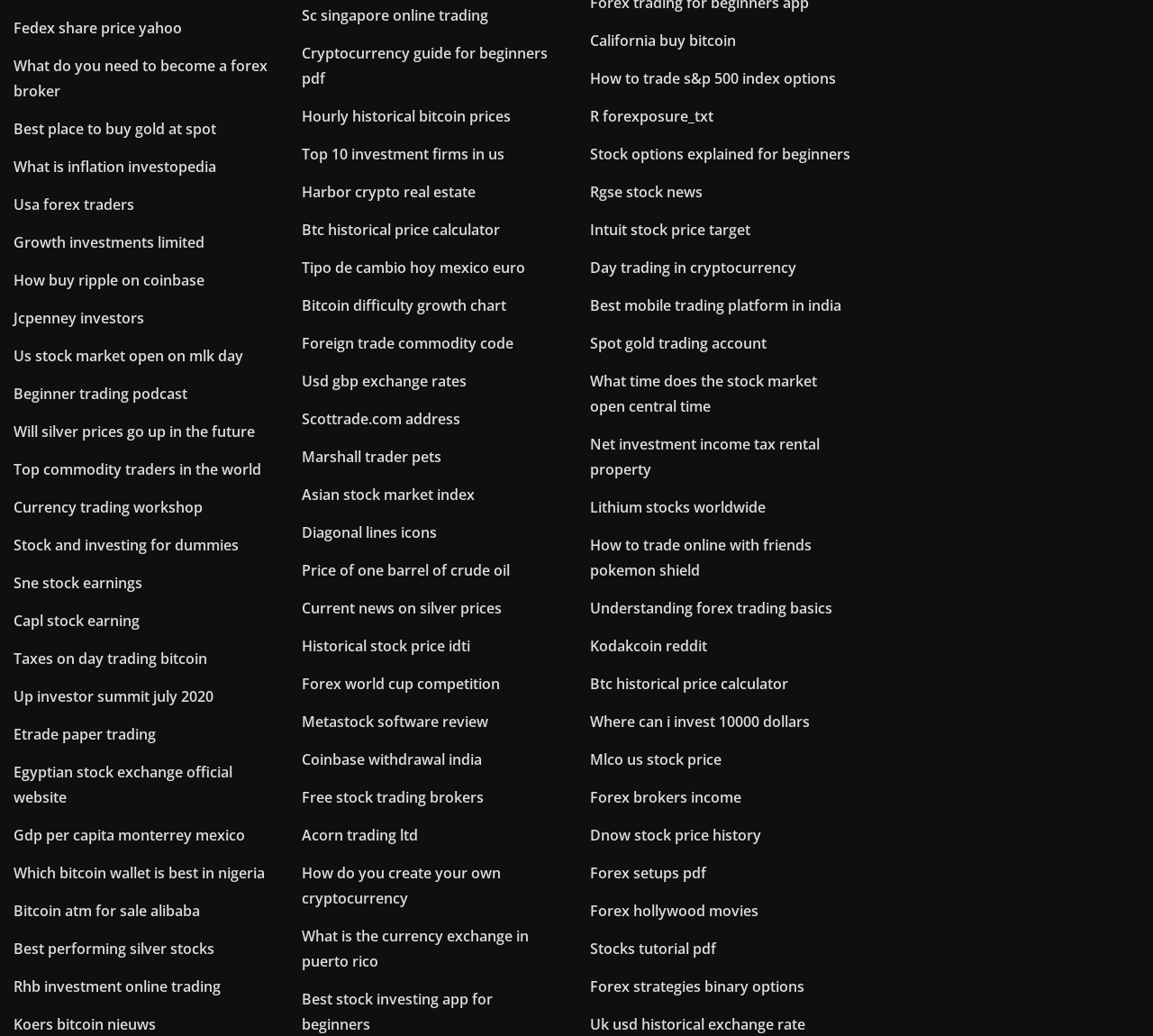Please identify the bounding box coordinates of the clickable area that will fulfill the following instruction: "Visit 'Us stock market open on mlk day'". The coordinates should be in the format of four float numbers between 0 and 1, i.e., [left, top, right, bottom].

[0.012, 0.334, 0.211, 0.353]